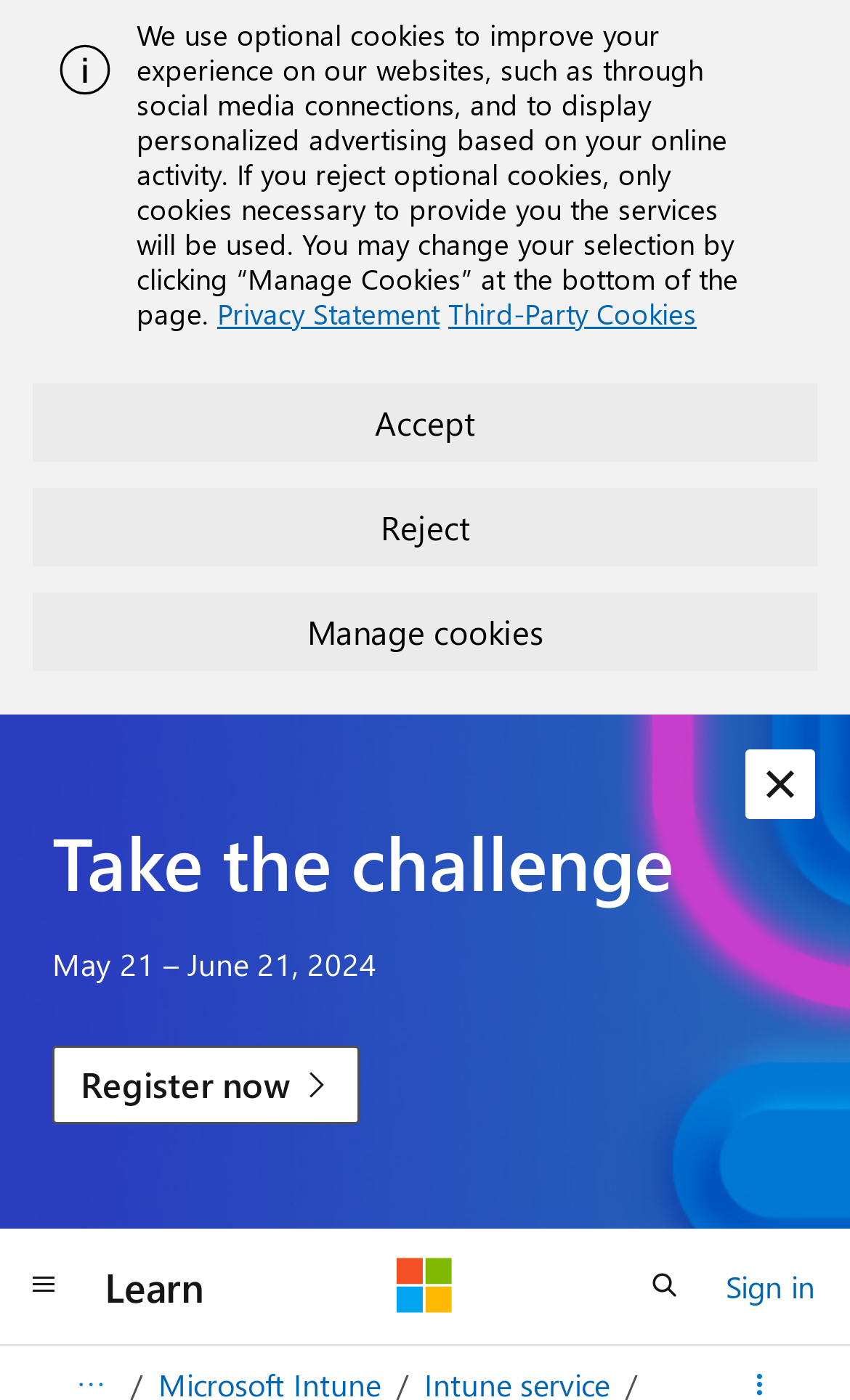Indicate the bounding box coordinates of the element that must be clicked to execute the instruction: "Sign in". The coordinates should be given as four float numbers between 0 and 1, i.e., [left, top, right, bottom].

[0.854, 0.899, 0.959, 0.938]